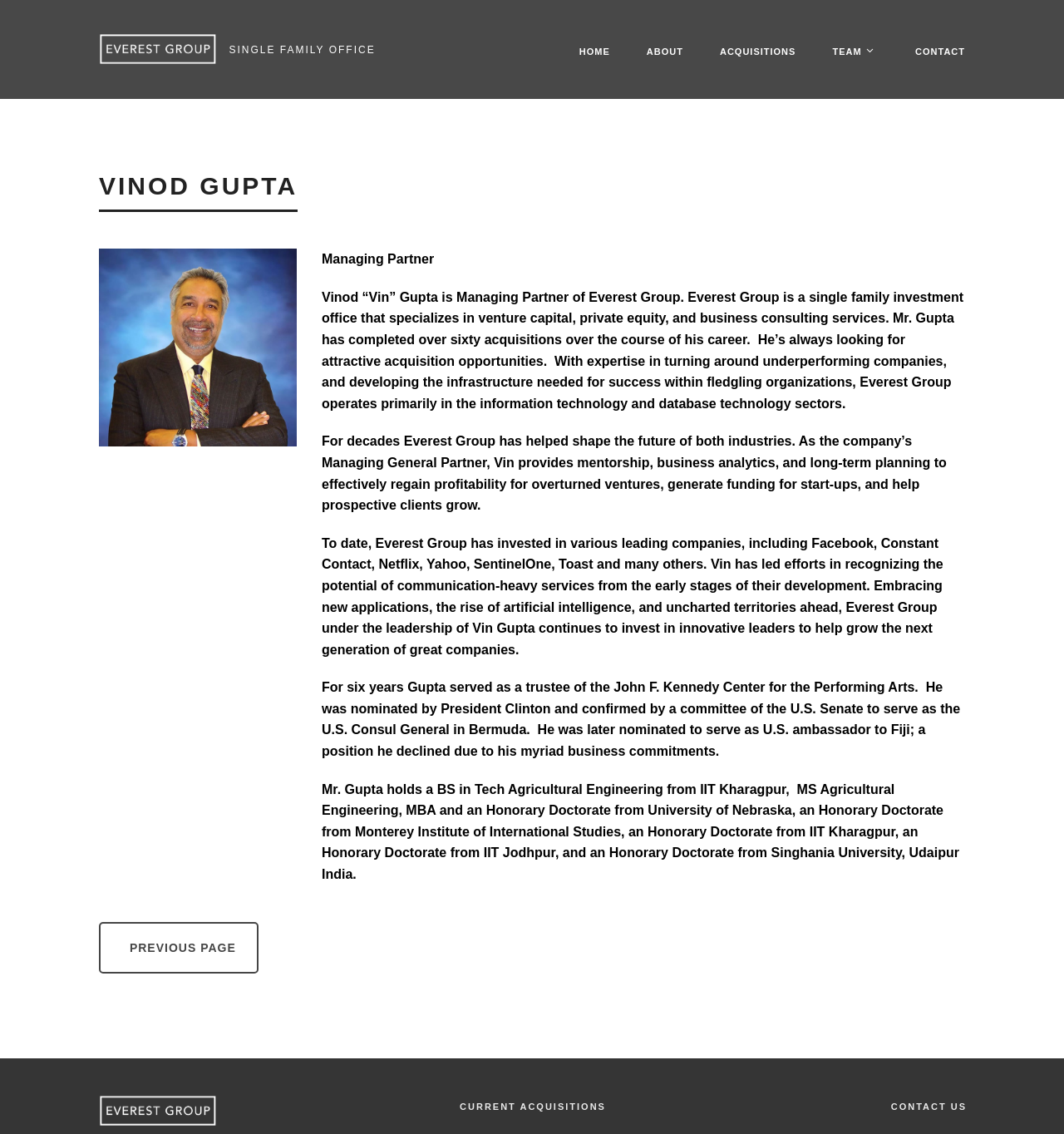Provide the bounding box coordinates, formatted as (top-left x, top-left y, bottom-right x, bottom-right y), with all values being floating point numbers between 0 and 1. Identify the bounding box of the UI element that matches the description: Team

[0.782, 0.04, 0.81, 0.088]